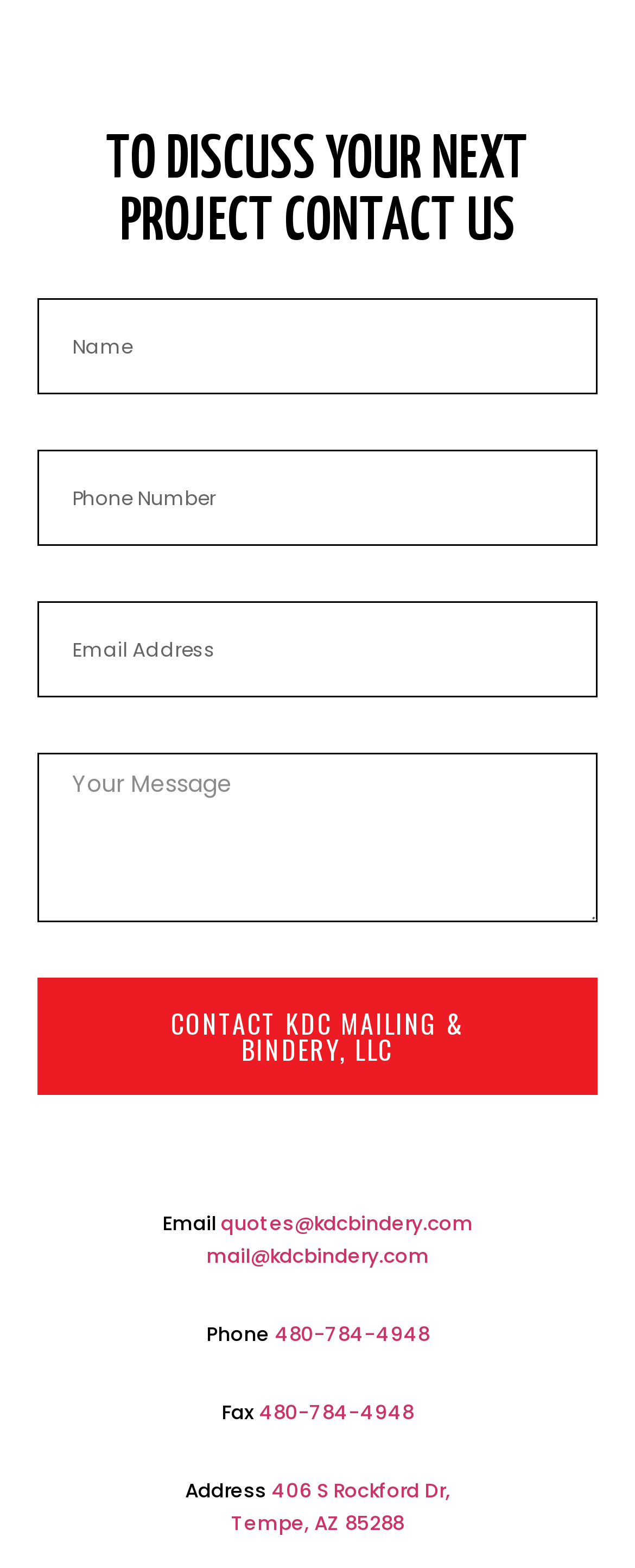Please specify the bounding box coordinates for the clickable region that will help you carry out the instruction: "Send an email to quotes@kdcbindery.com".

[0.347, 0.771, 0.745, 0.788]